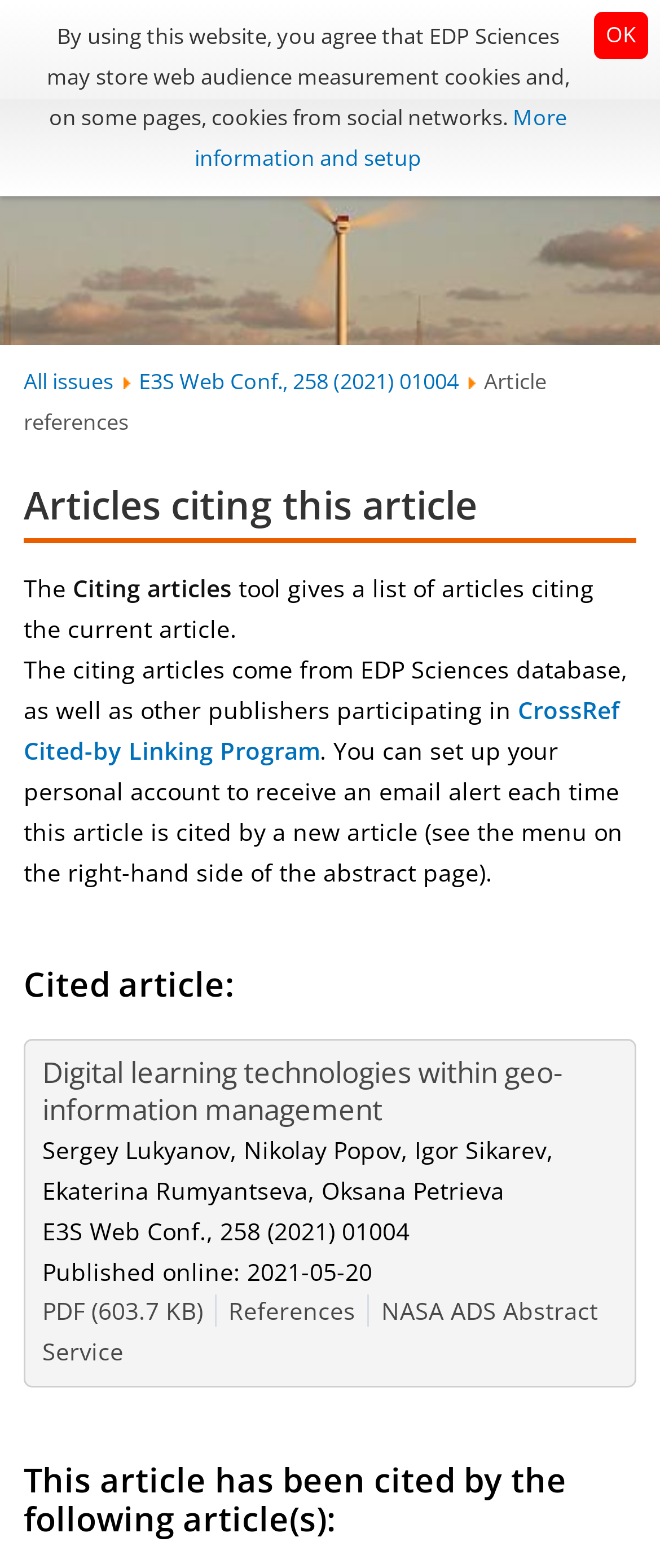Please identify the bounding box coordinates of the area that needs to be clicked to follow this instruction: "Download the article in PDF".

[0.064, 0.826, 0.326, 0.847]